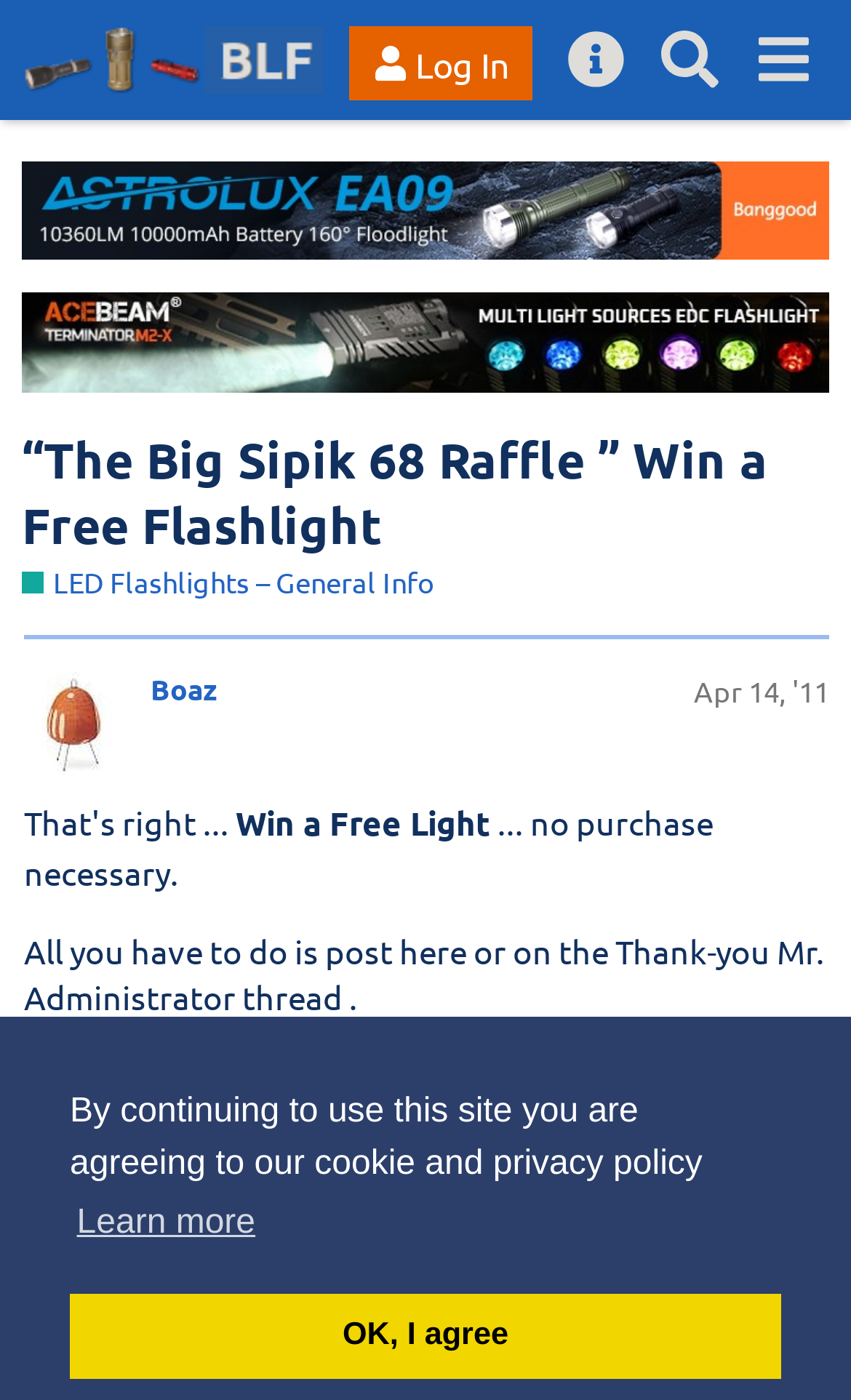Please identify and generate the text content of the webpage's main heading.

“The Big Sipik 68 Raffle ” Win a Free Flashlight